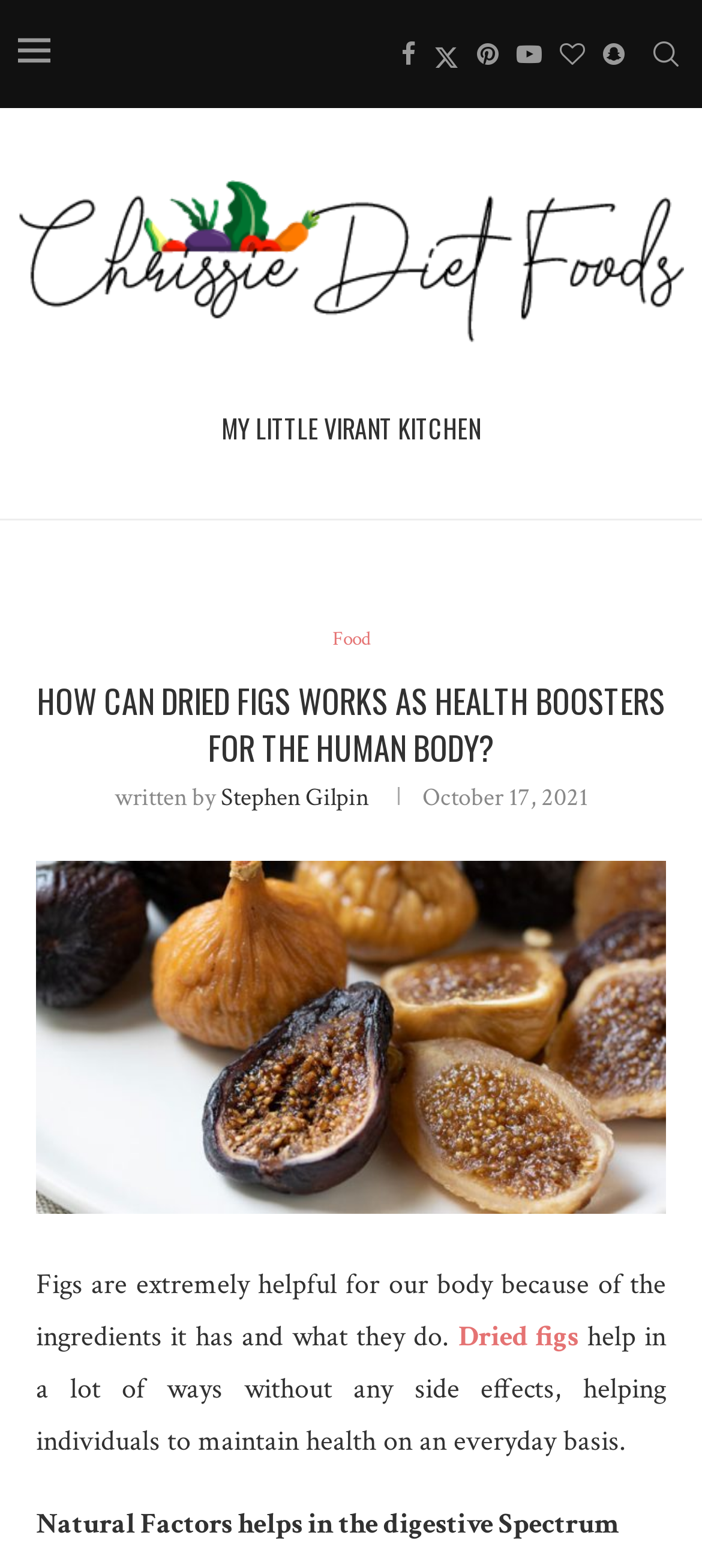Determine which piece of text is the heading of the webpage and provide it.

HOW CAN DRIED FIGS WORKS AS HEALTH BOOSTERS FOR THE HUMAN BODY?